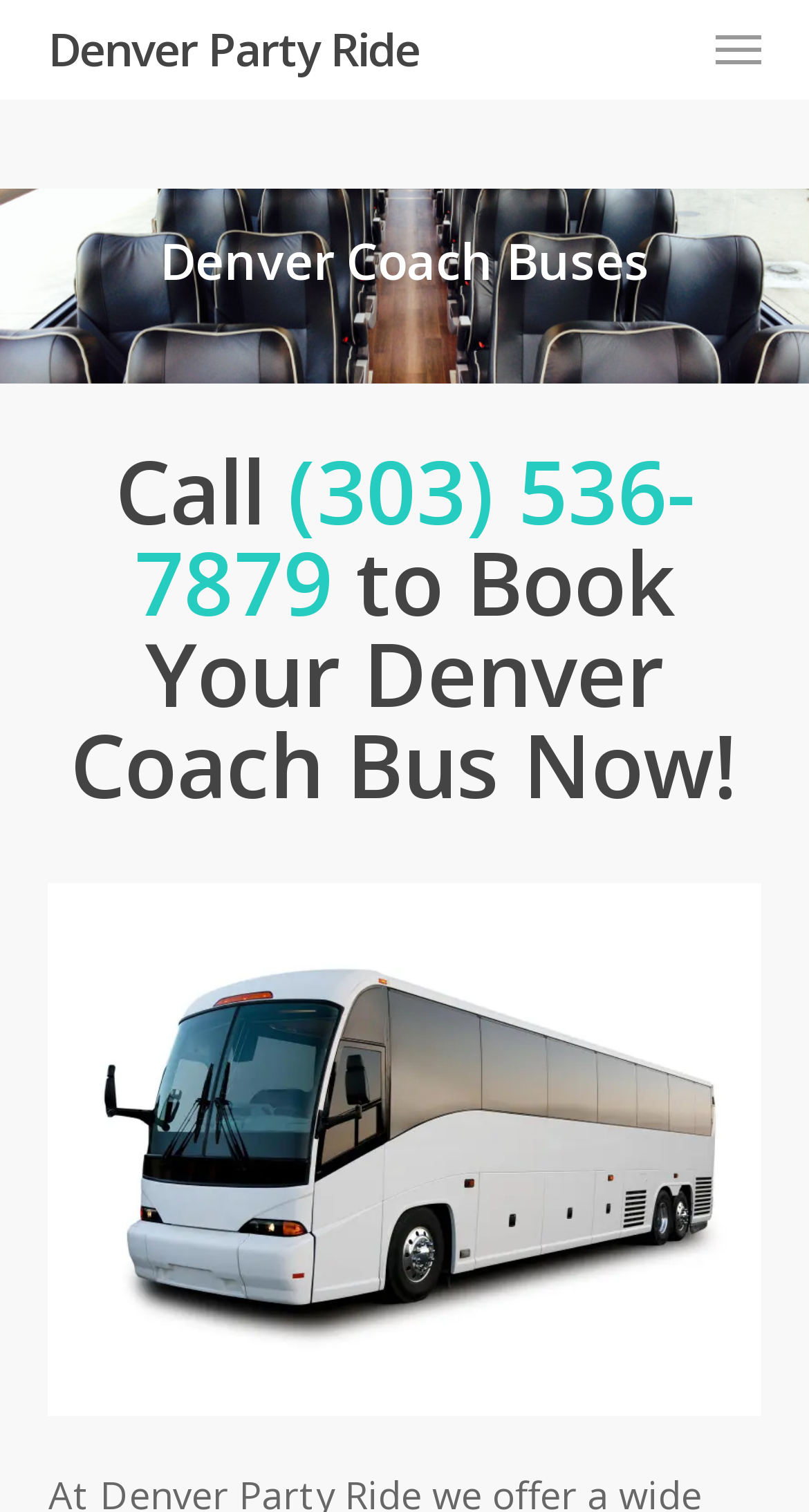Locate the bounding box coordinates of the UI element described by: "Menu". The bounding box coordinates should consist of four float numbers between 0 and 1, i.e., [left, top, right, bottom].

[0.884, 0.018, 0.94, 0.045]